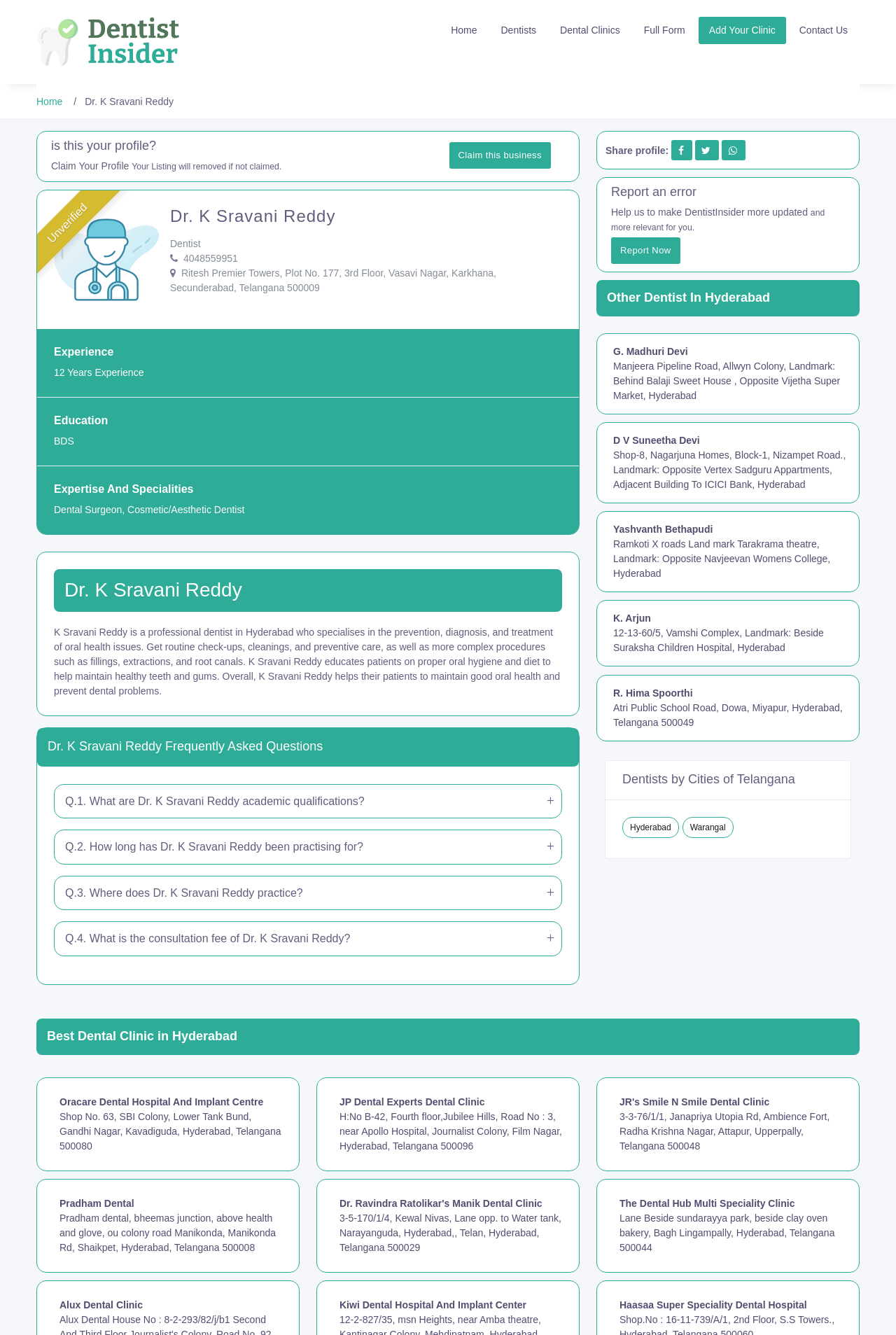What is the contact number of the dentist?
Refer to the image and provide a one-word or short phrase answer.

4048559951